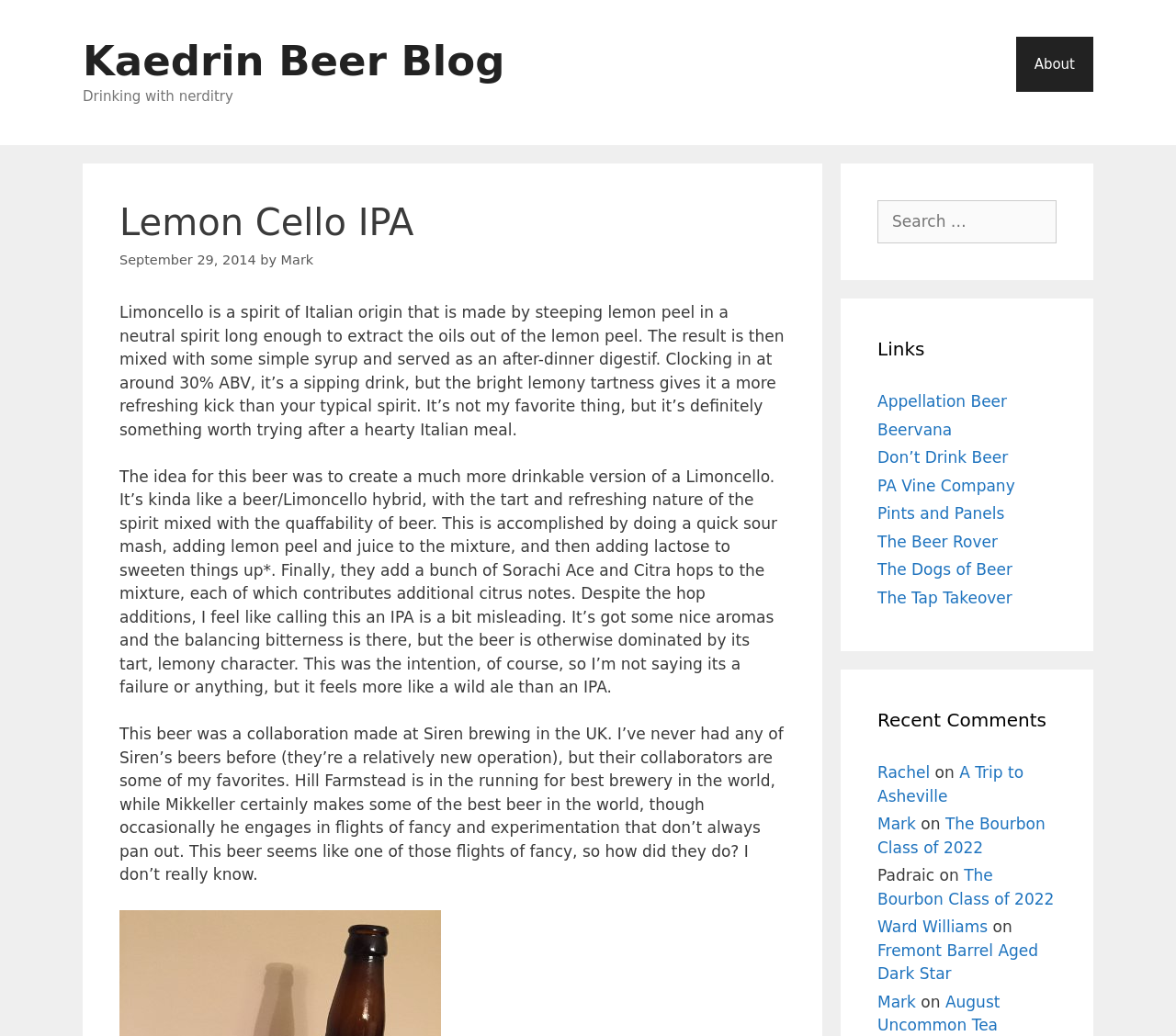What is the name of the blog?
Please give a detailed and elaborate explanation in response to the question.

The name of the blog can be found in the banner section at the top of the webpage, where it says 'Kaedrin Beer Blog'.